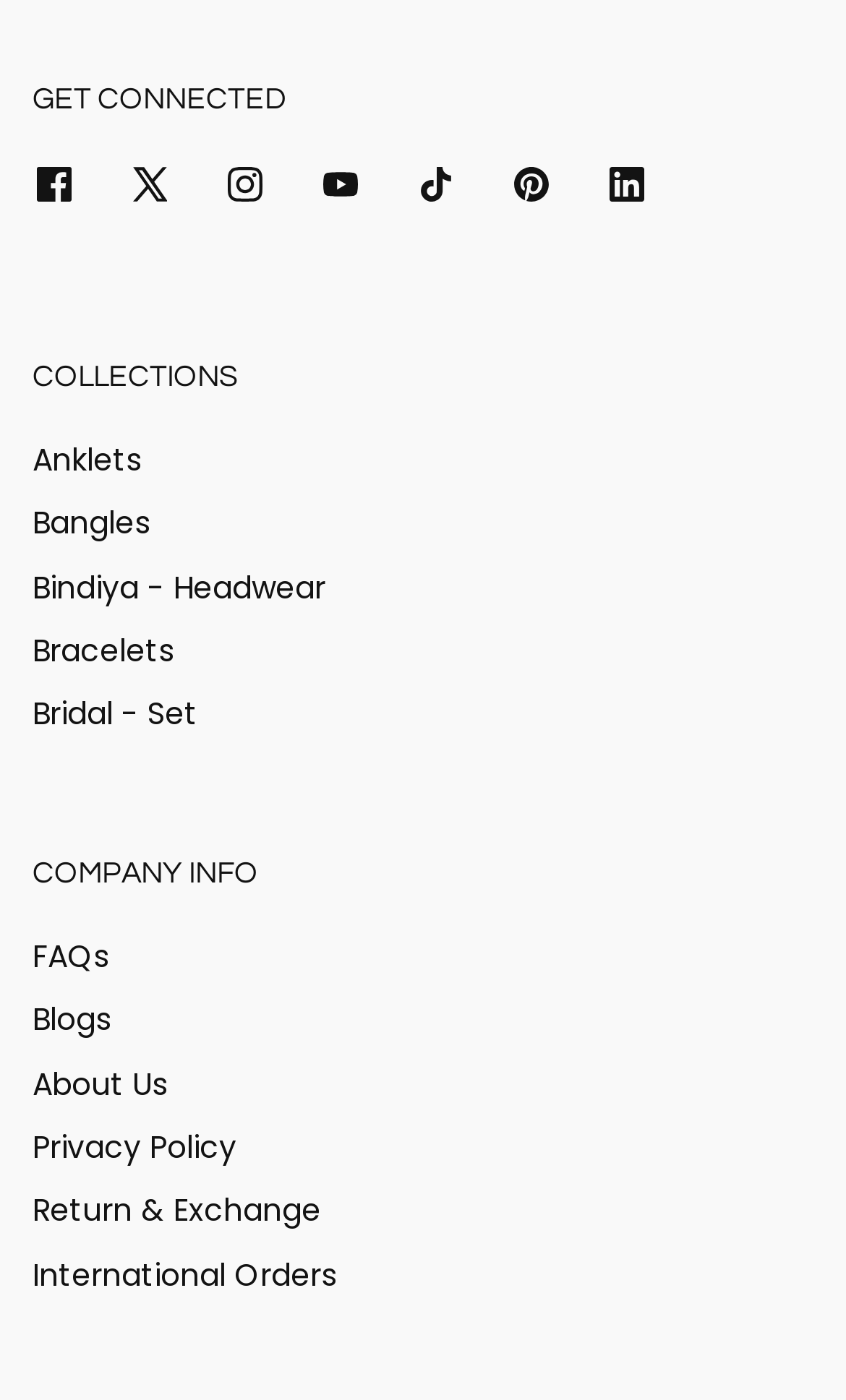Locate the bounding box coordinates of the element that should be clicked to execute the following instruction: "Check FAQs".

[0.038, 0.666, 0.128, 0.711]